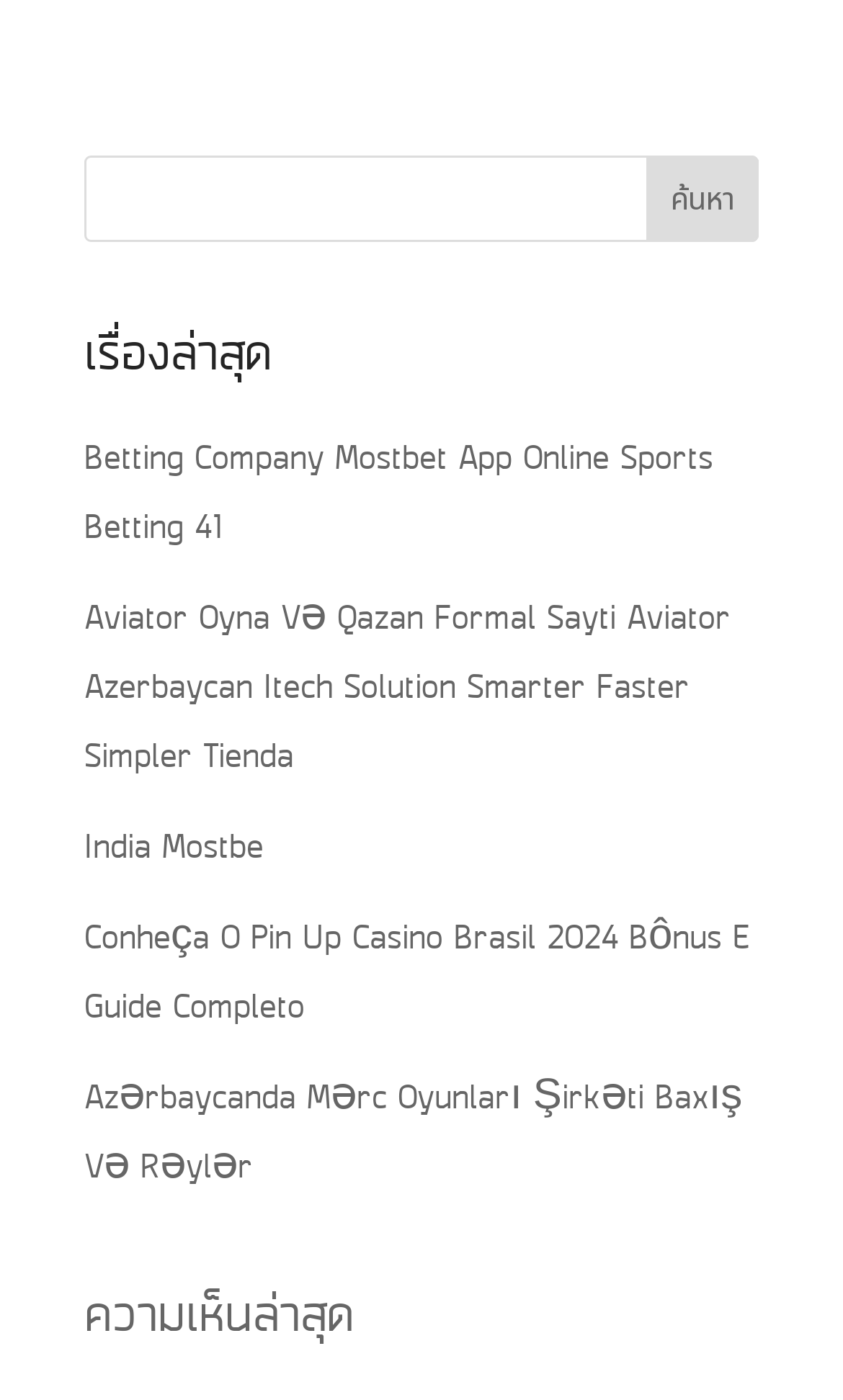What is the purpose of the textbox?
Please look at the screenshot and answer in one word or a short phrase.

Search